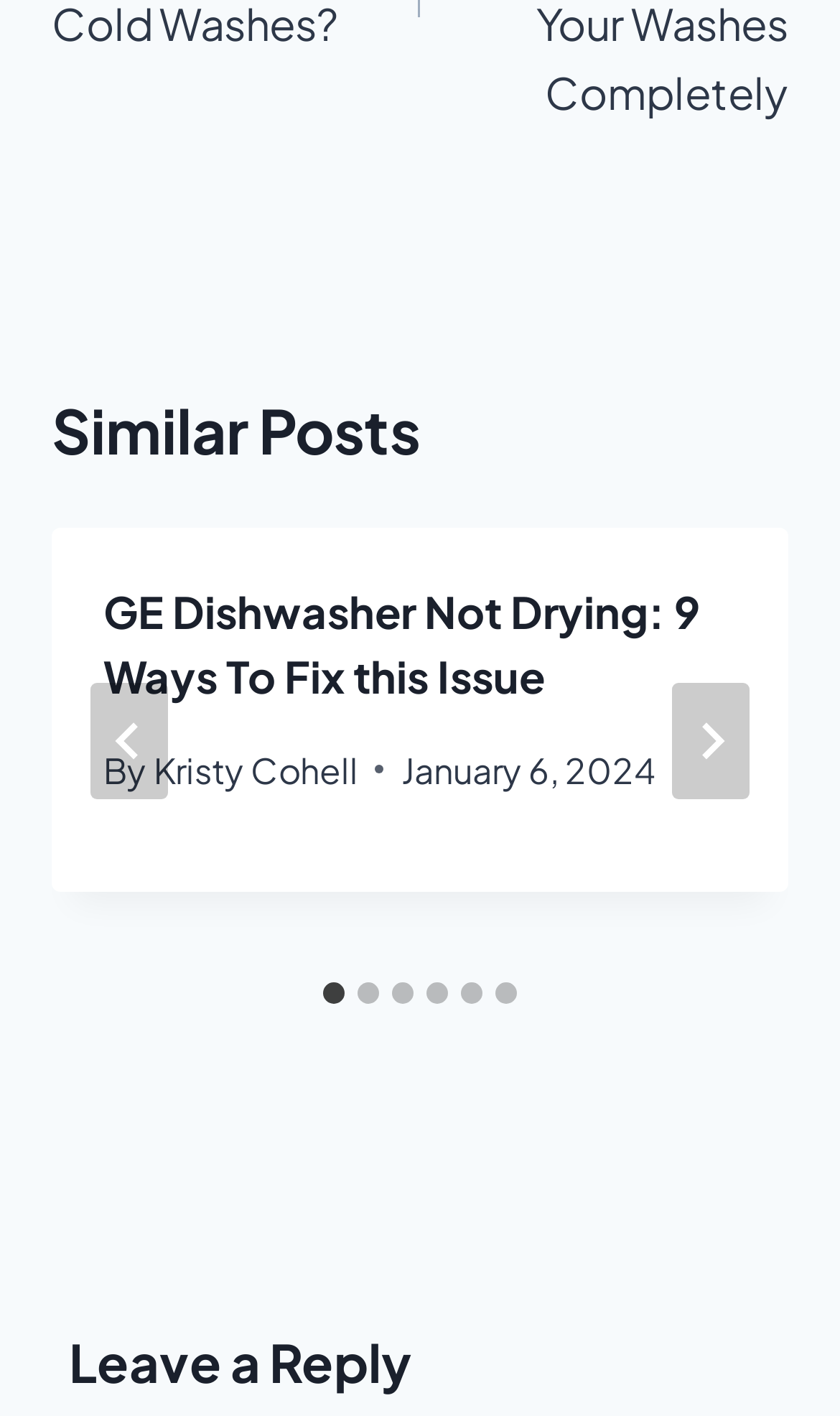Please provide the bounding box coordinates for the element that needs to be clicked to perform the instruction: "Go to last slide". The coordinates must consist of four float numbers between 0 and 1, formatted as [left, top, right, bottom].

[0.108, 0.483, 0.2, 0.565]